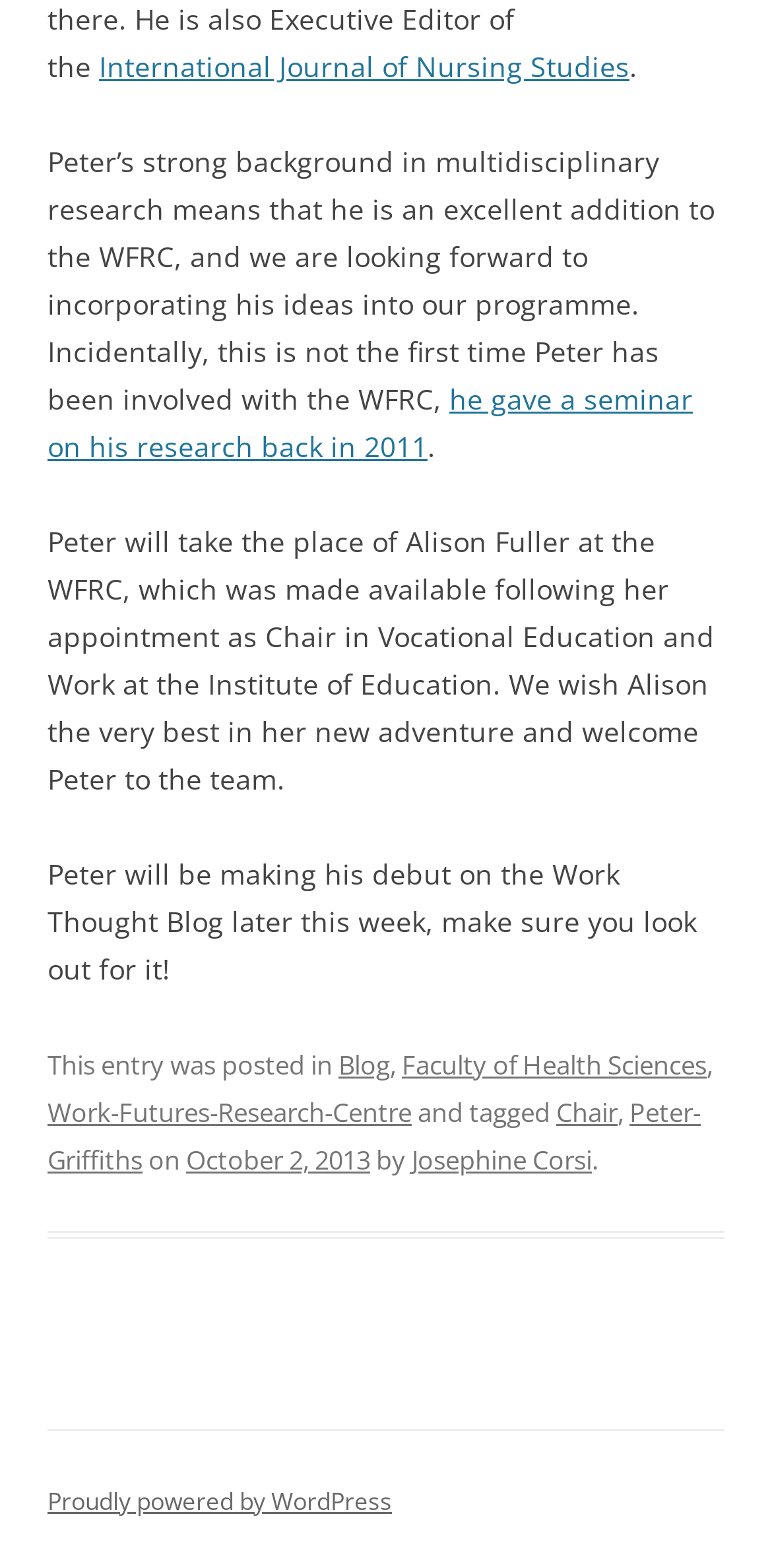Please find the bounding box for the UI element described by: "October 2, 2013".

[0.241, 0.728, 0.479, 0.751]